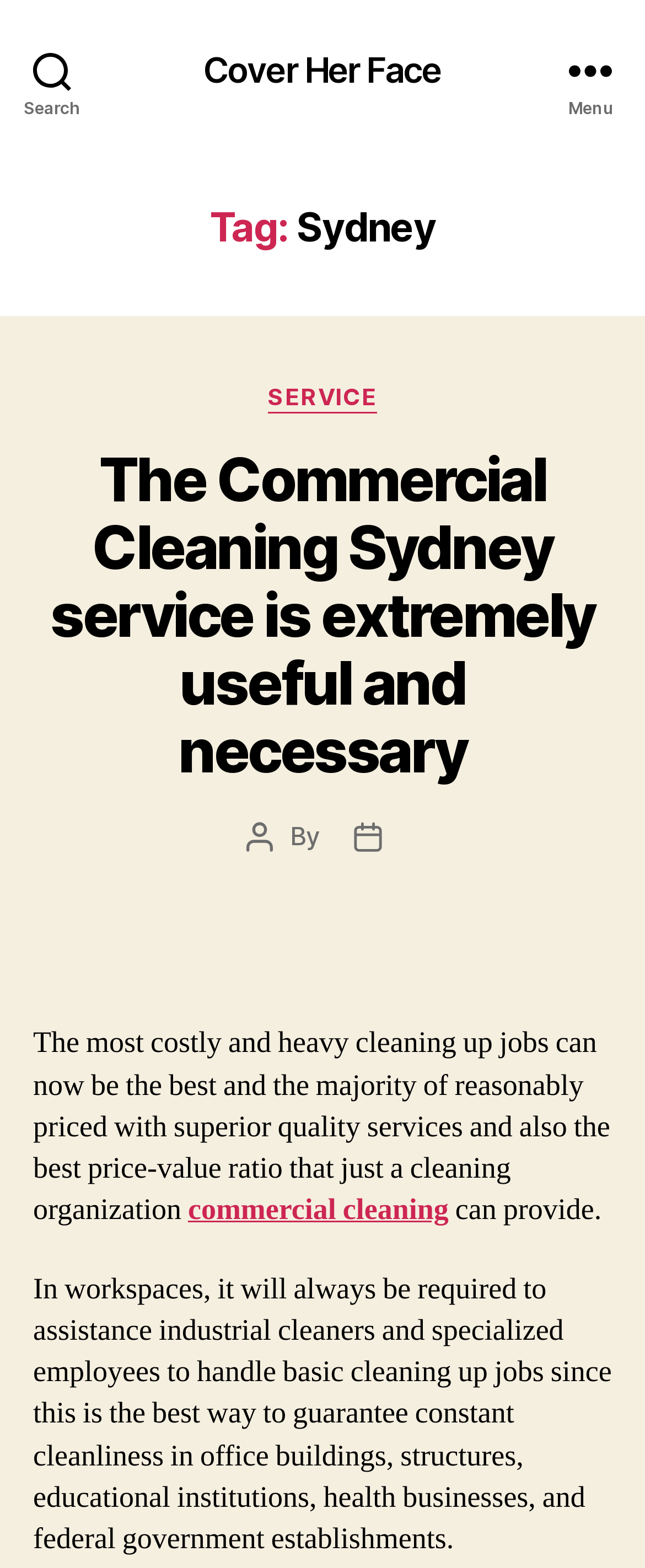What is the main topic of the webpage?
Look at the image and answer the question with a single word or phrase.

Commercial Cleaning Sydney